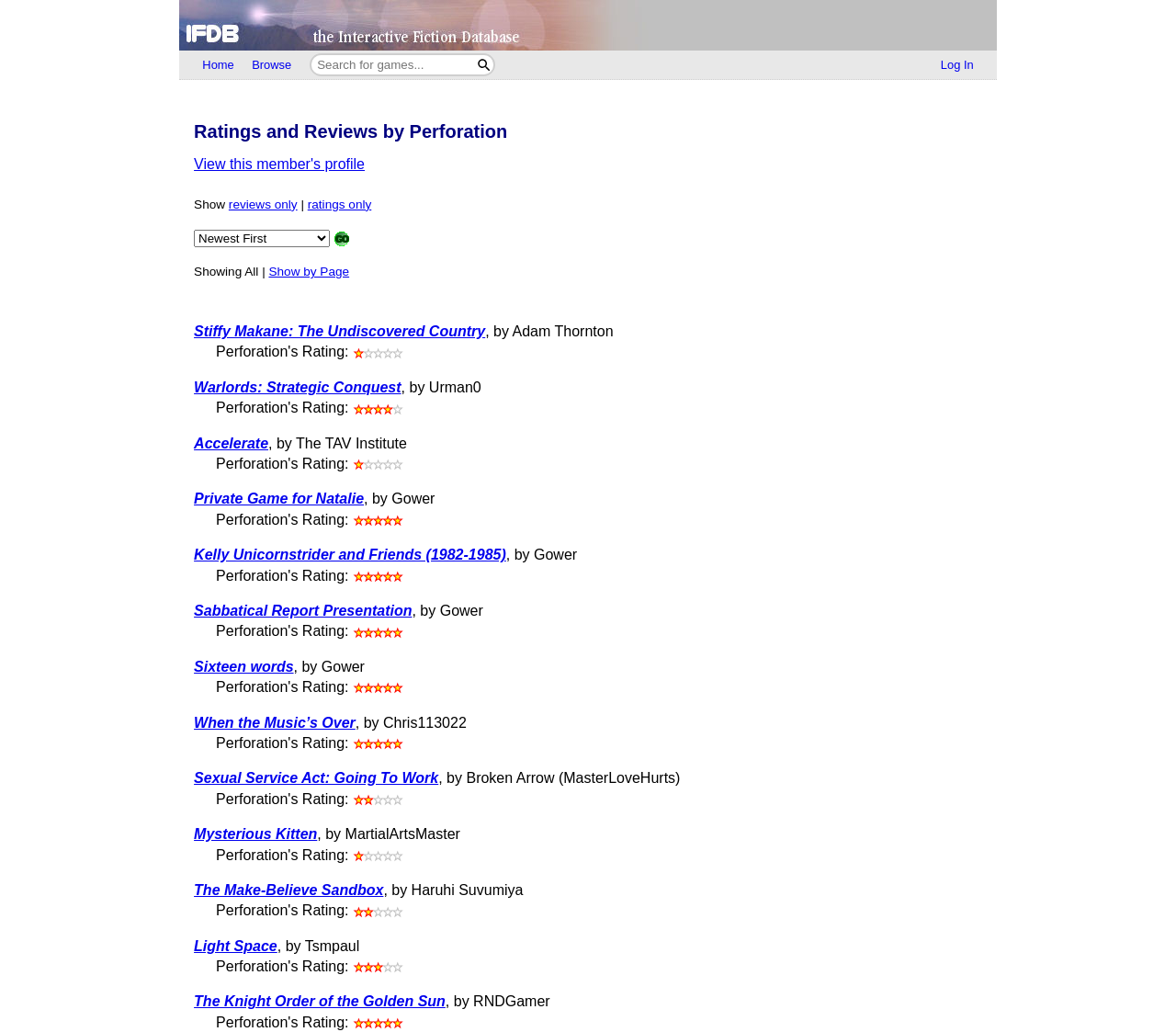Please identify the bounding box coordinates of the area that needs to be clicked to follow this instruction: "Search for games".

[0.264, 0.054, 0.403, 0.072]